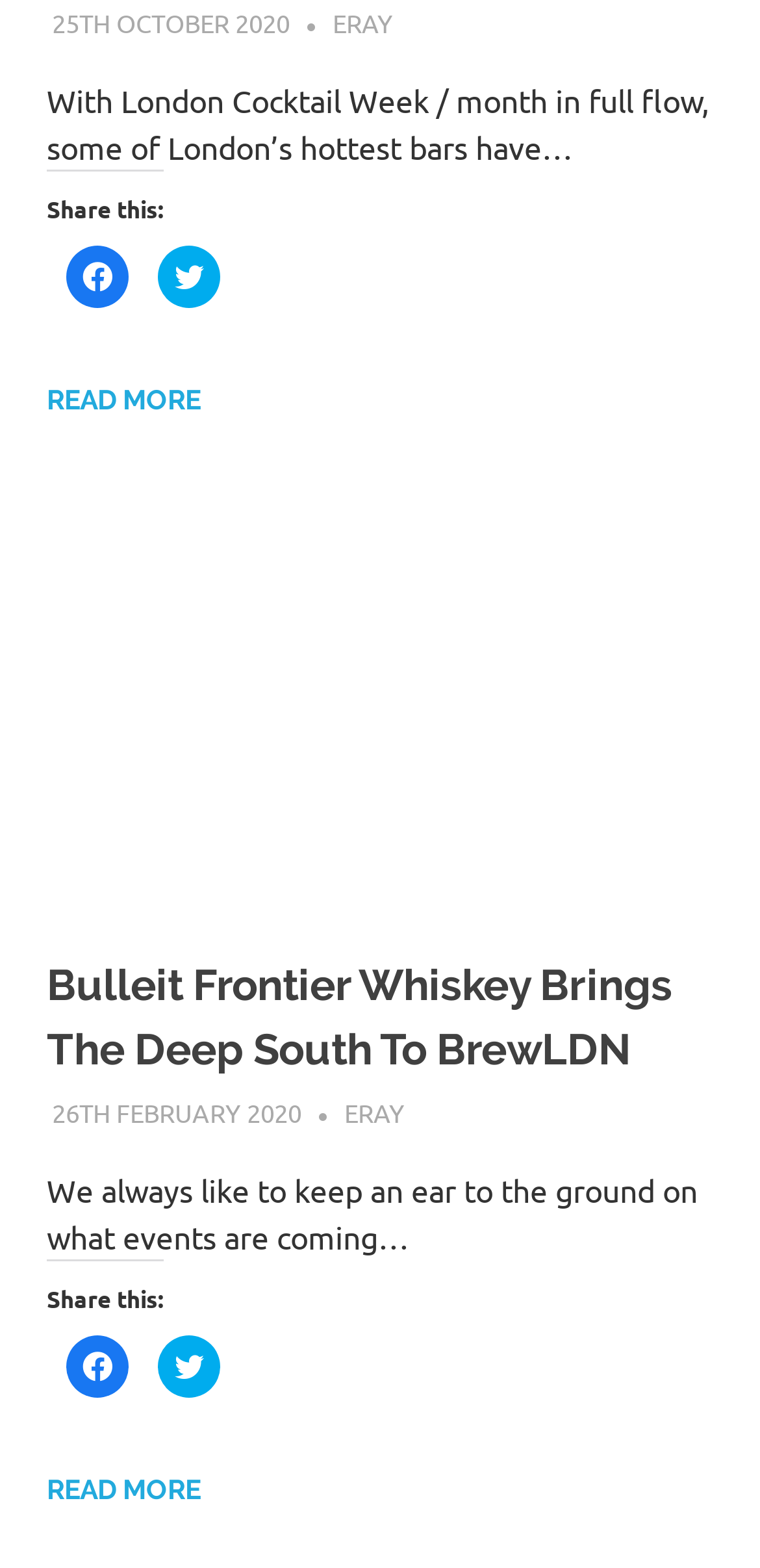Predict the bounding box of the UI element that fits this description: "Read more".

[0.062, 0.937, 0.264, 0.963]